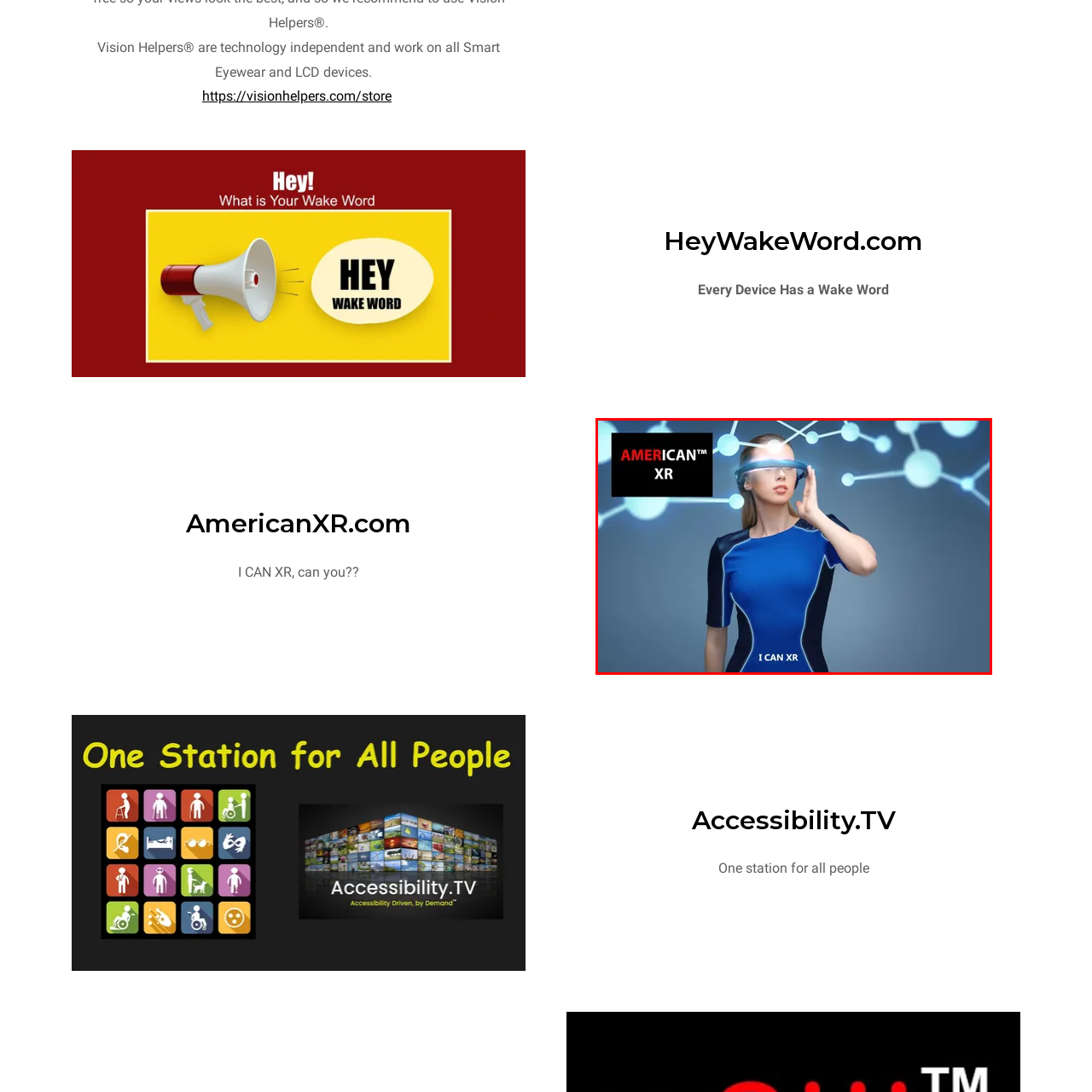Provide a comprehensive description of the image located within the red boundary.

The image features a woman wearing futuristic smart eyewear, suggesting a blend of technology and fashion. She is depicted against a softly blurred background that emphasizes her presence. The styling of her outfit, a blue form-fitting garment, aligns with modern design aesthetics, enhancing the innovative theme. 

Prominently displayed above her is the logo "AMERICAN XR," indicating a focus on augmented or extended reality technologies. Below, the phrase "I CAN XR" reinforces a message of empowerment and capability in using these advanced technologies. The visual composition, complemented by a network of connected dots and lines, symbolizes connectivity and the integration of smart technology into daily life. This image effectively conveys the cutting-edge developments in XR (Extended Reality) and invites viewers to explore the possibilities of immersive experiences.